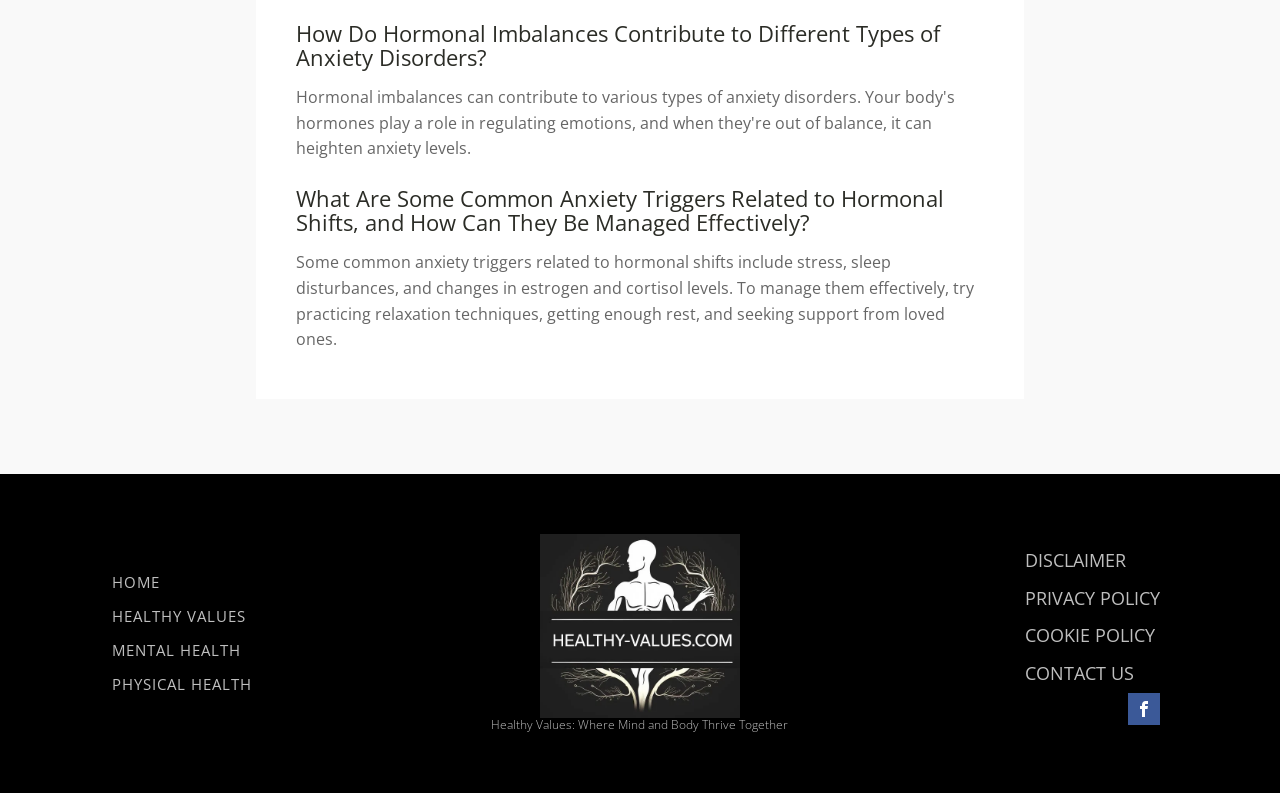Please identify the bounding box coordinates of the area that needs to be clicked to fulfill the following instruction: "Check DISCLAIMER."

[0.801, 0.684, 0.906, 0.731]